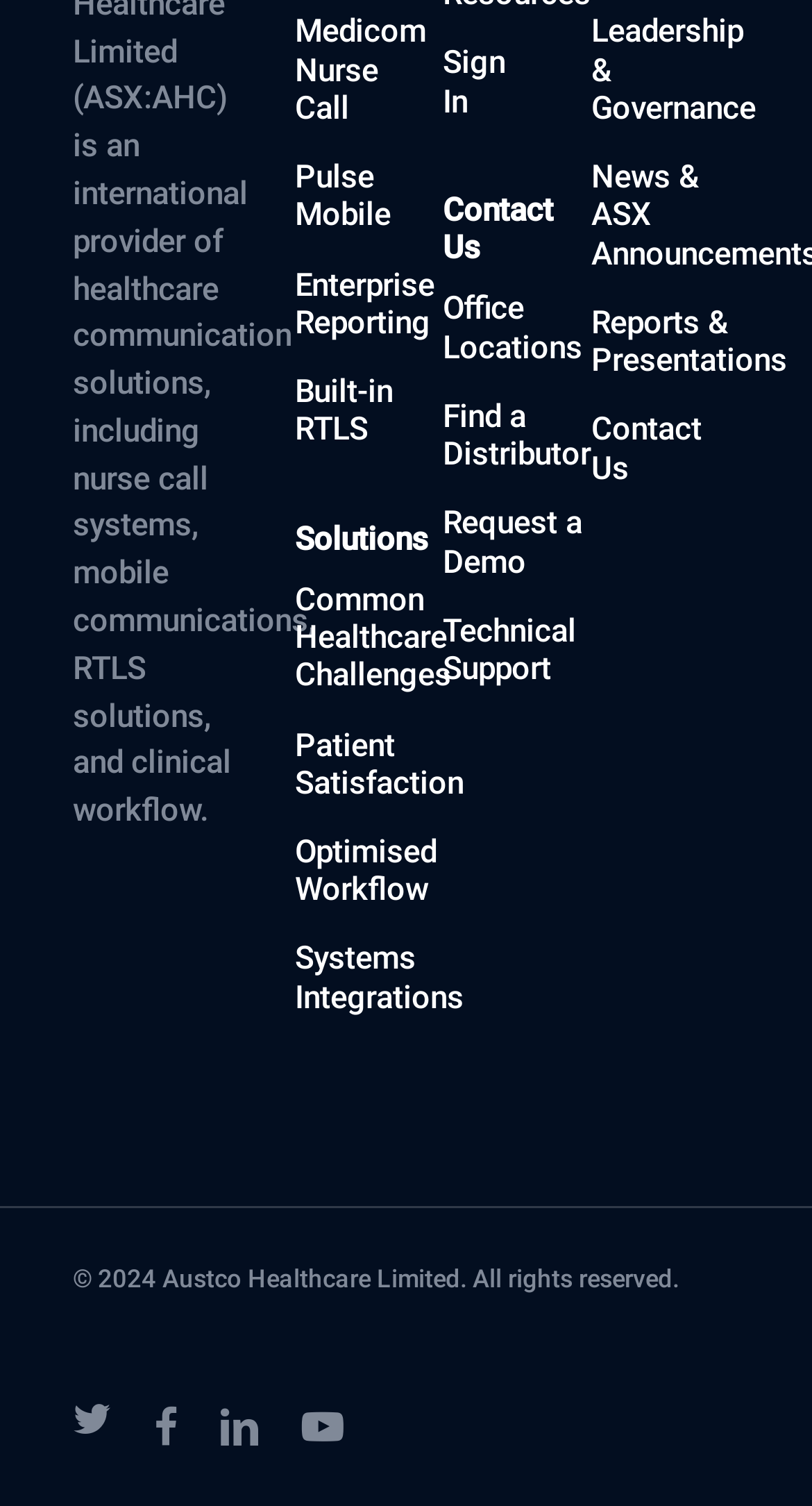What is the copyright year mentioned at the bottom of the webpage?
Answer with a single word or phrase by referring to the visual content.

2024